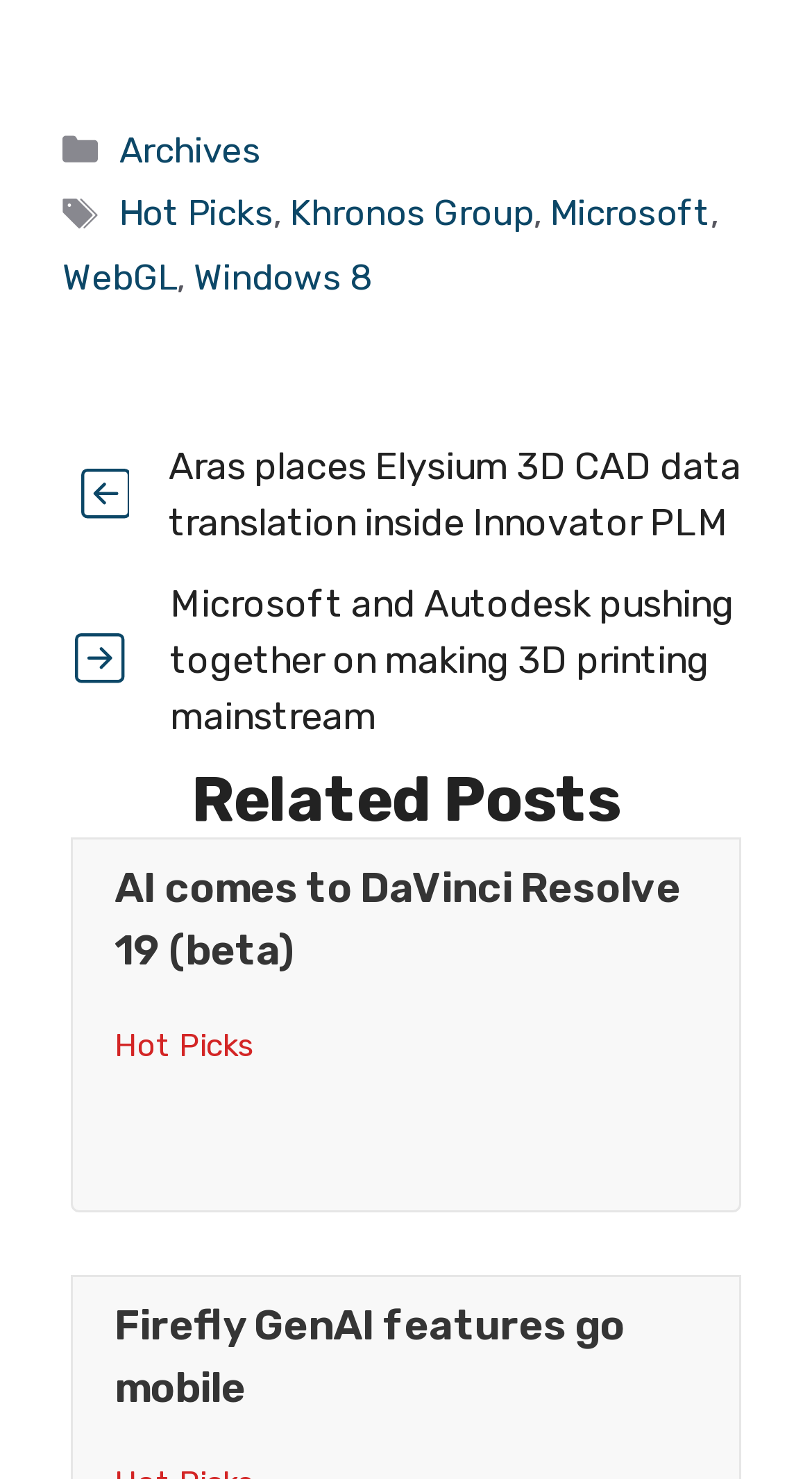Determine the bounding box coordinates of the clickable region to follow the instruction: "Read about AI comes to DaVinci Resolve 19".

[0.141, 0.583, 0.838, 0.659]